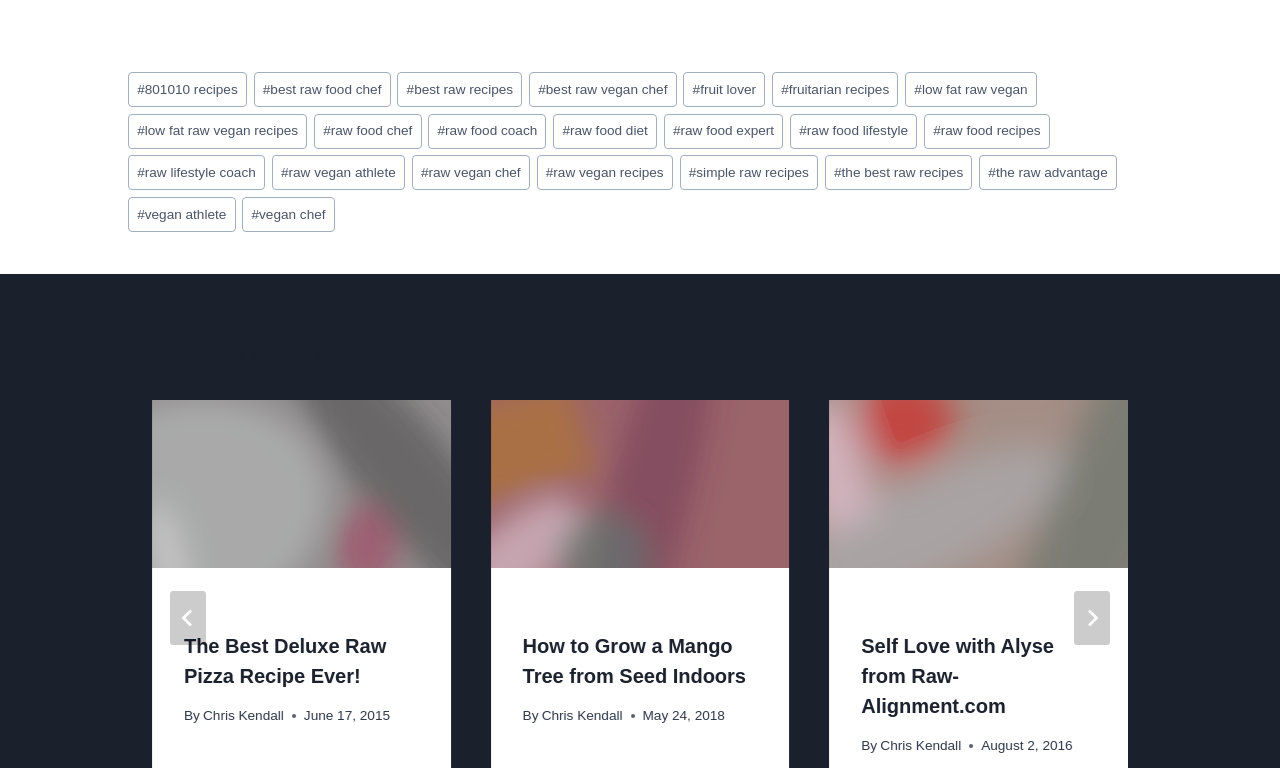Could you specify the bounding box coordinates for the clickable section to complete the following instruction: "Go to the next slide"?

[0.839, 0.769, 0.867, 0.84]